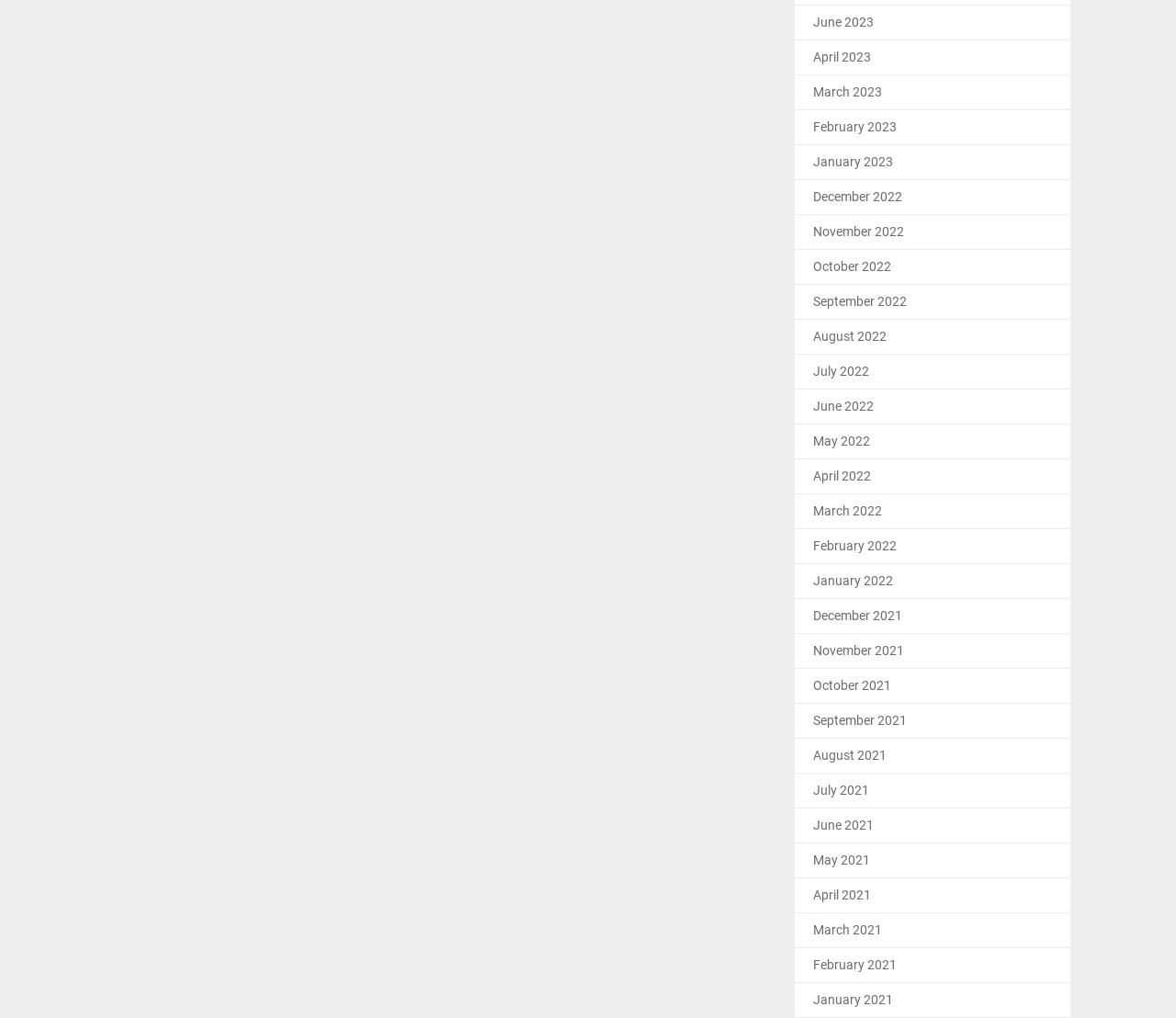Refer to the image and answer the question with as much detail as possible: How many months are listed in total?

I counted the number of links on the webpage, and there are 24 links, each representing a month from June 2021 to June 2023.